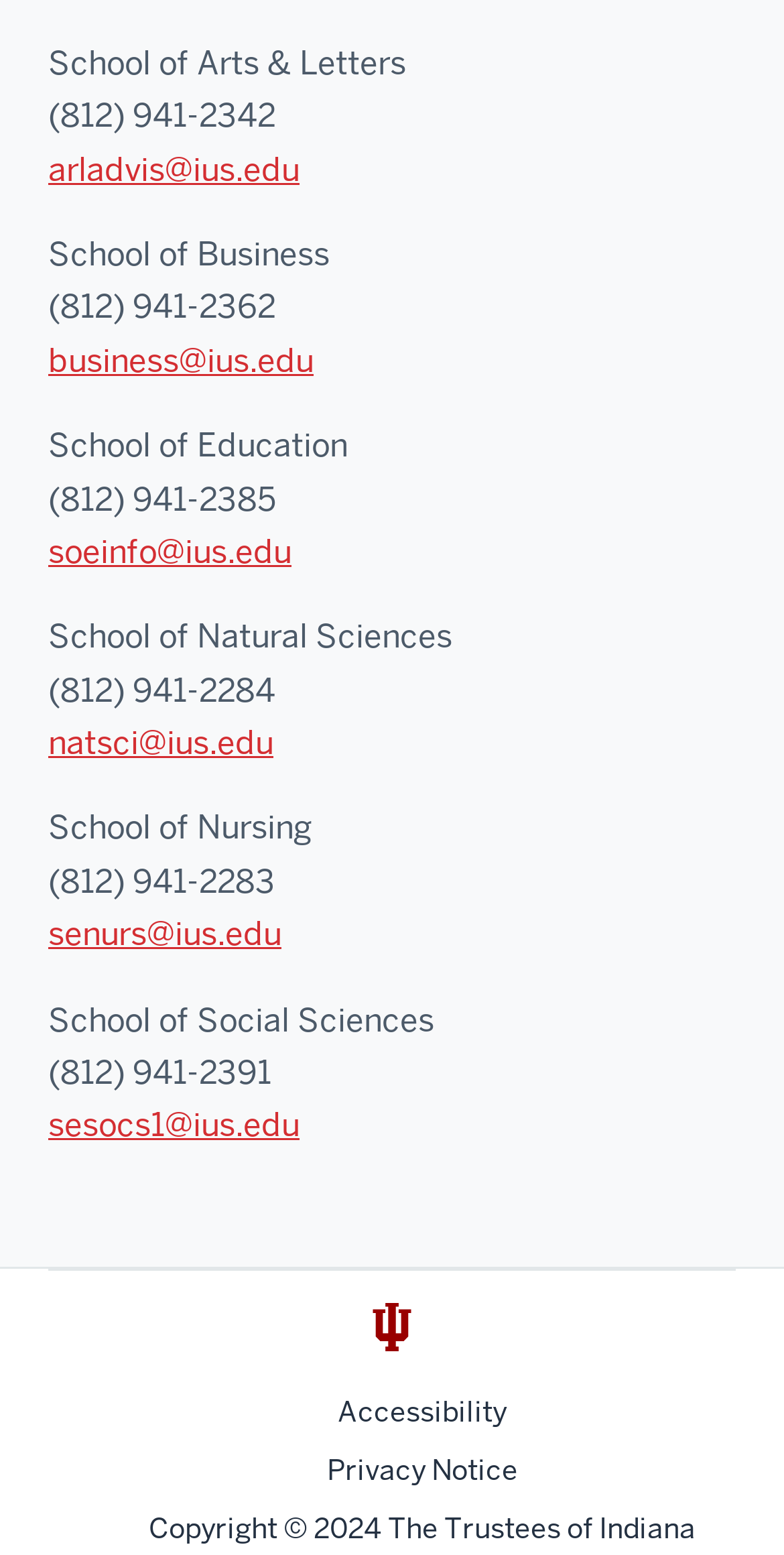Please locate the bounding box coordinates of the region I need to click to follow this instruction: "Contact School of Arts & Letters".

[0.062, 0.095, 0.382, 0.122]